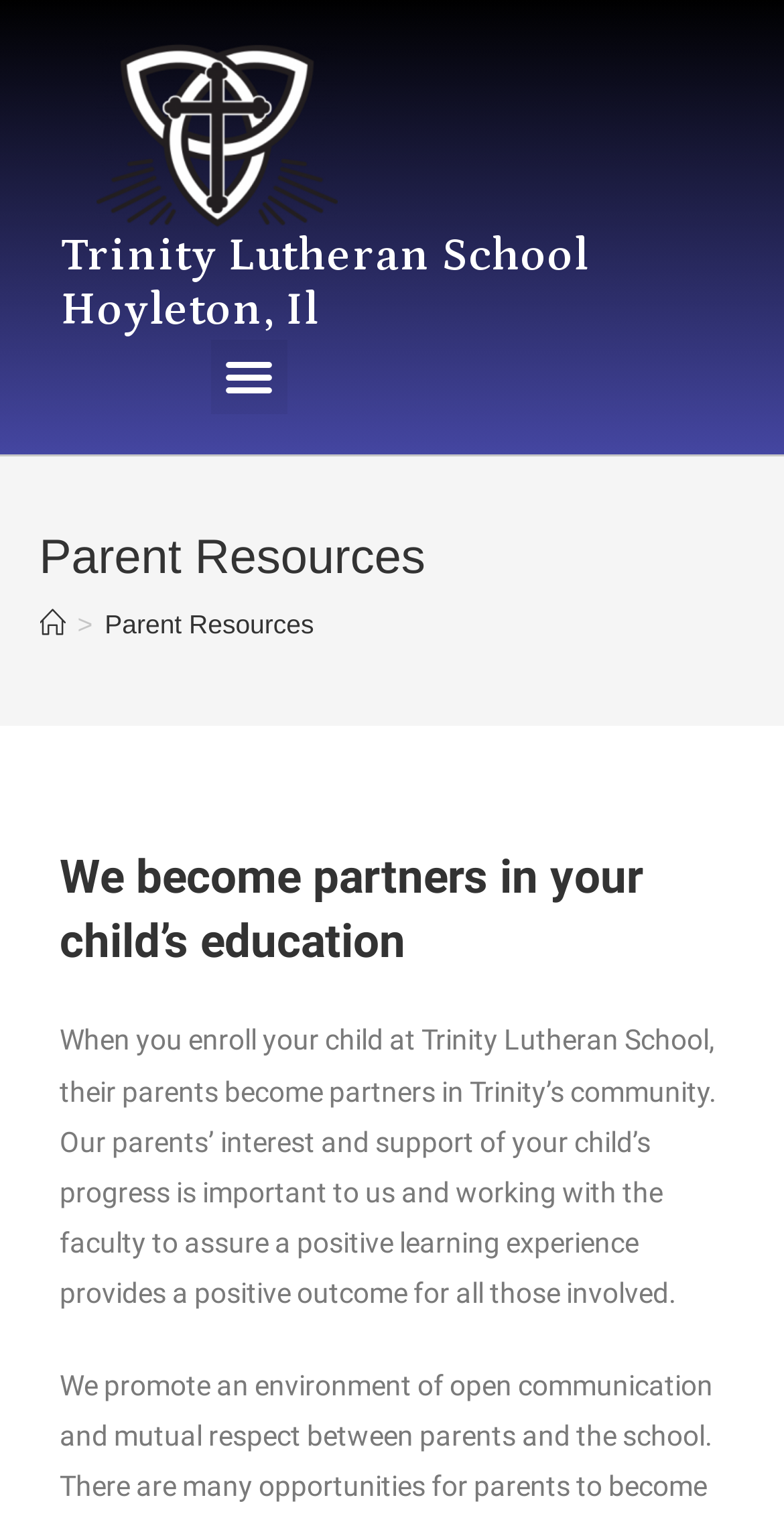Please provide a comprehensive answer to the question based on the screenshot: What is the role of parents in the school?

The role of parents in the school can be inferred from the static text element 'Our parents’ interest and support of your child’s progress is important to us' which suggests that parents play a supportive role in their child's education.